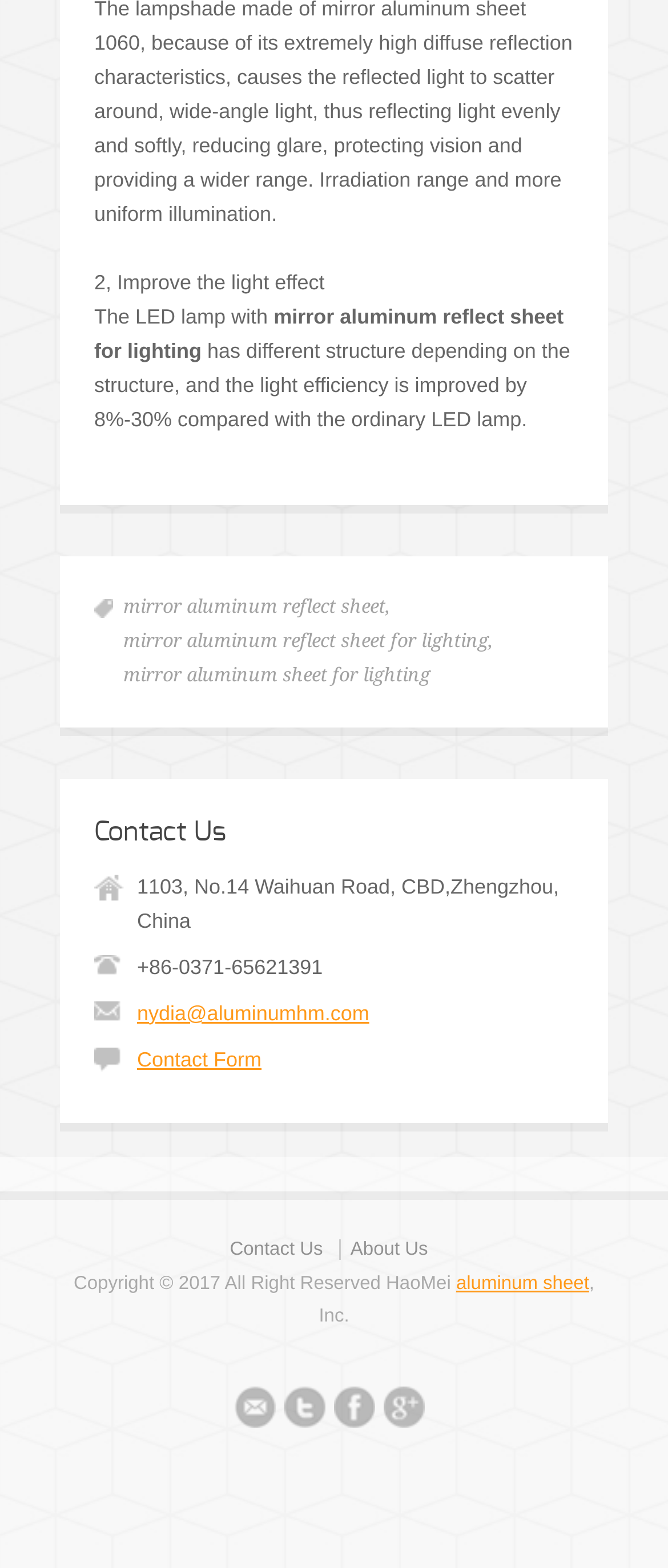What is the phone number of the company?
Using the visual information, reply with a single word or short phrase.

+86-0371-65621391